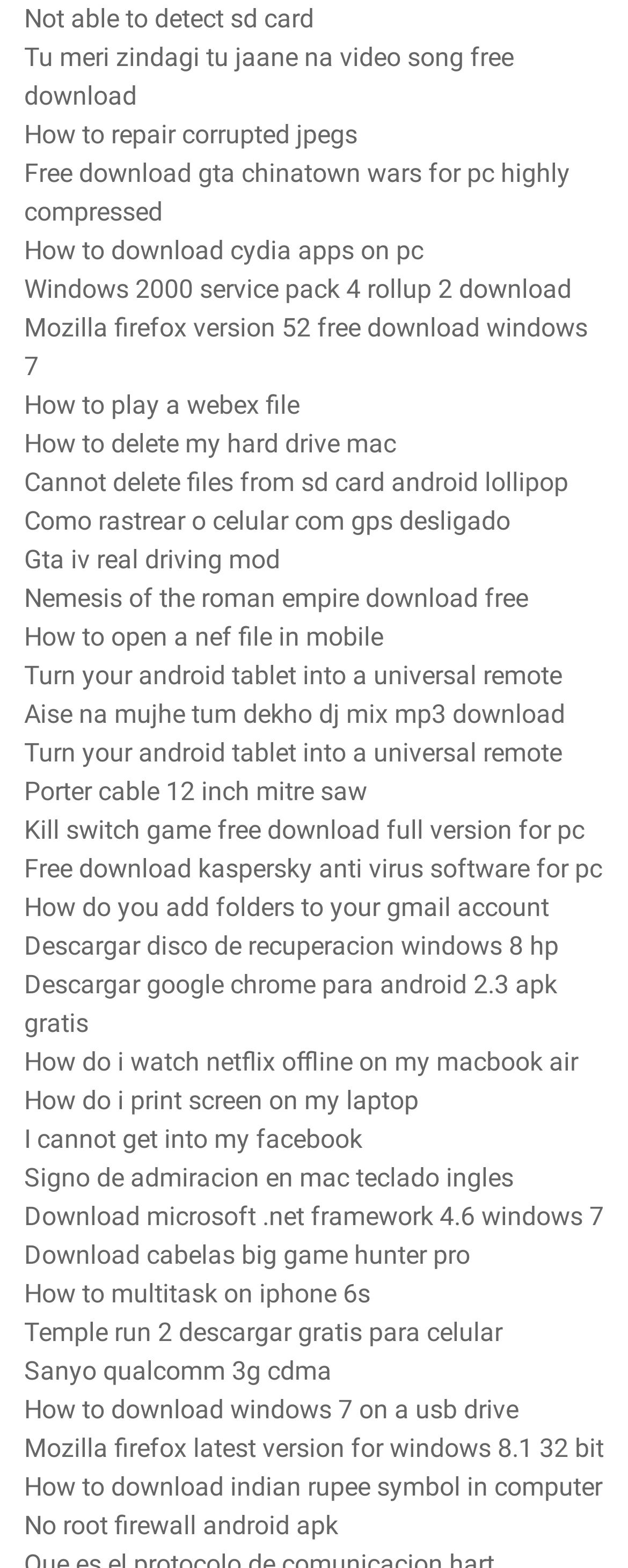Specify the bounding box coordinates of the area to click in order to follow the given instruction: "Get free download of GTA Chinatown Wars for PC."

[0.038, 0.101, 0.908, 0.145]